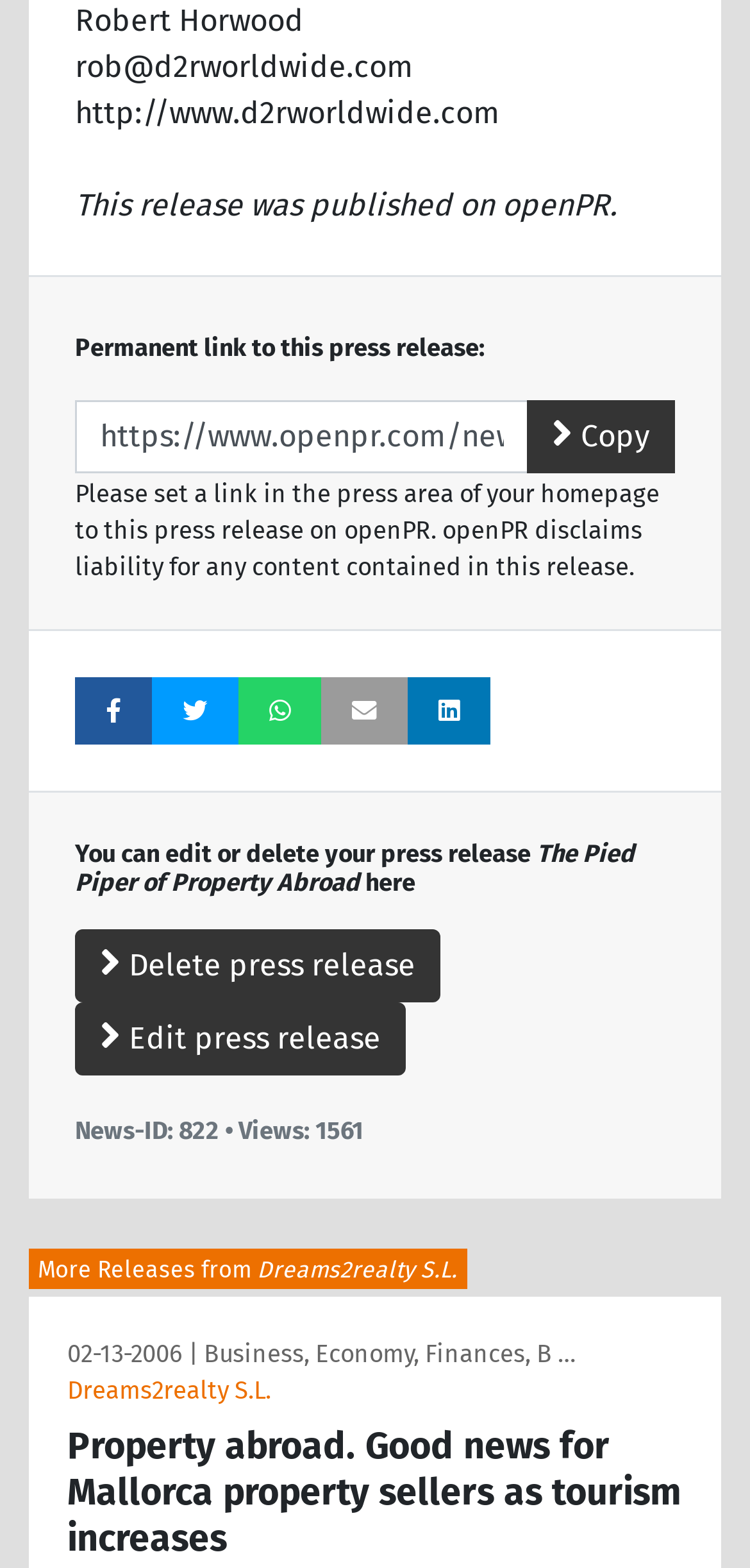Pinpoint the bounding box coordinates of the area that should be clicked to complete the following instruction: "Visit Dreams2realty S.L.". The coordinates must be given as four float numbers between 0 and 1, i.e., [left, top, right, bottom].

[0.09, 0.877, 0.362, 0.896]